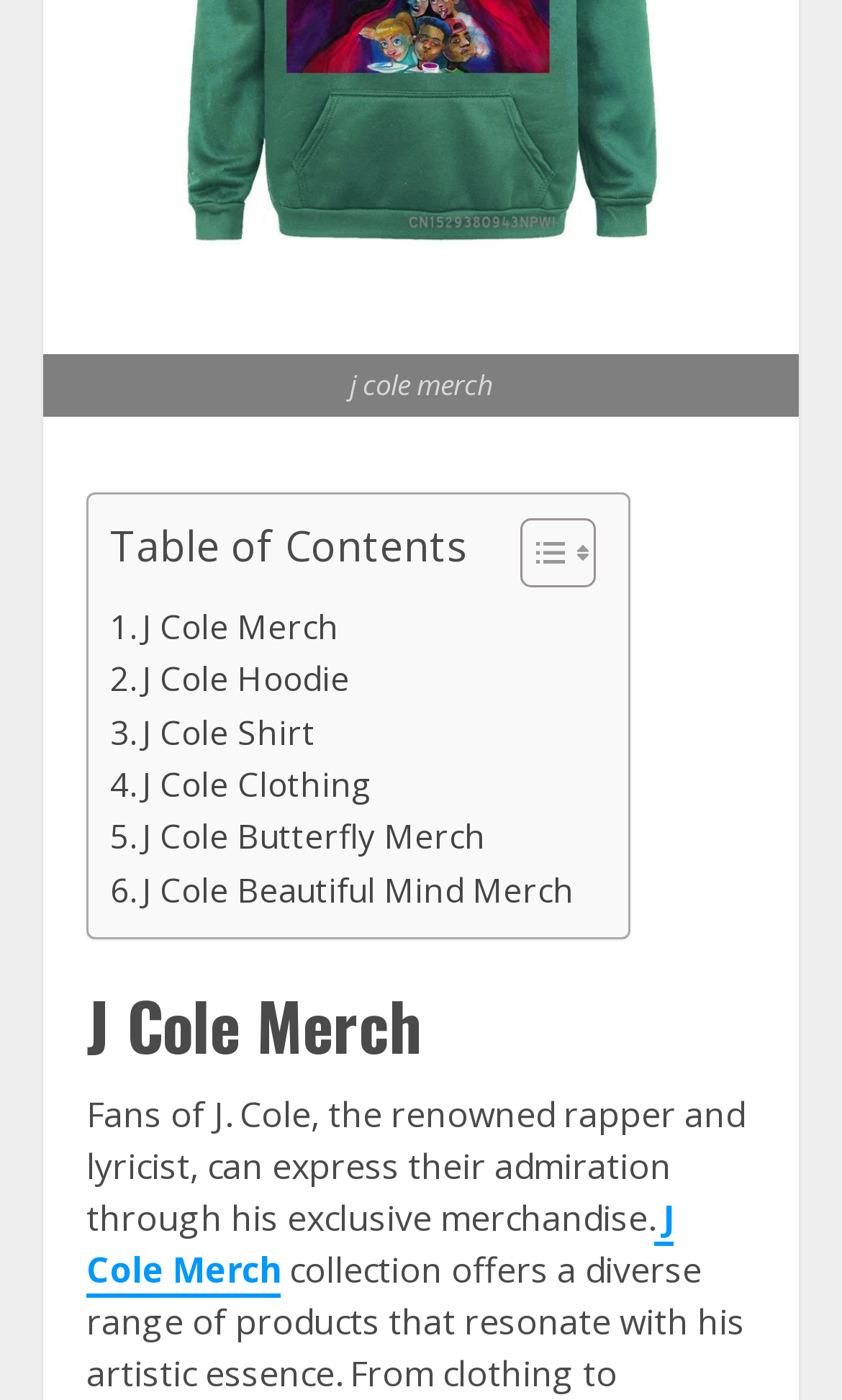What type of products are available on this webpage?
Relying on the image, give a concise answer in one word or a brief phrase.

Clothing